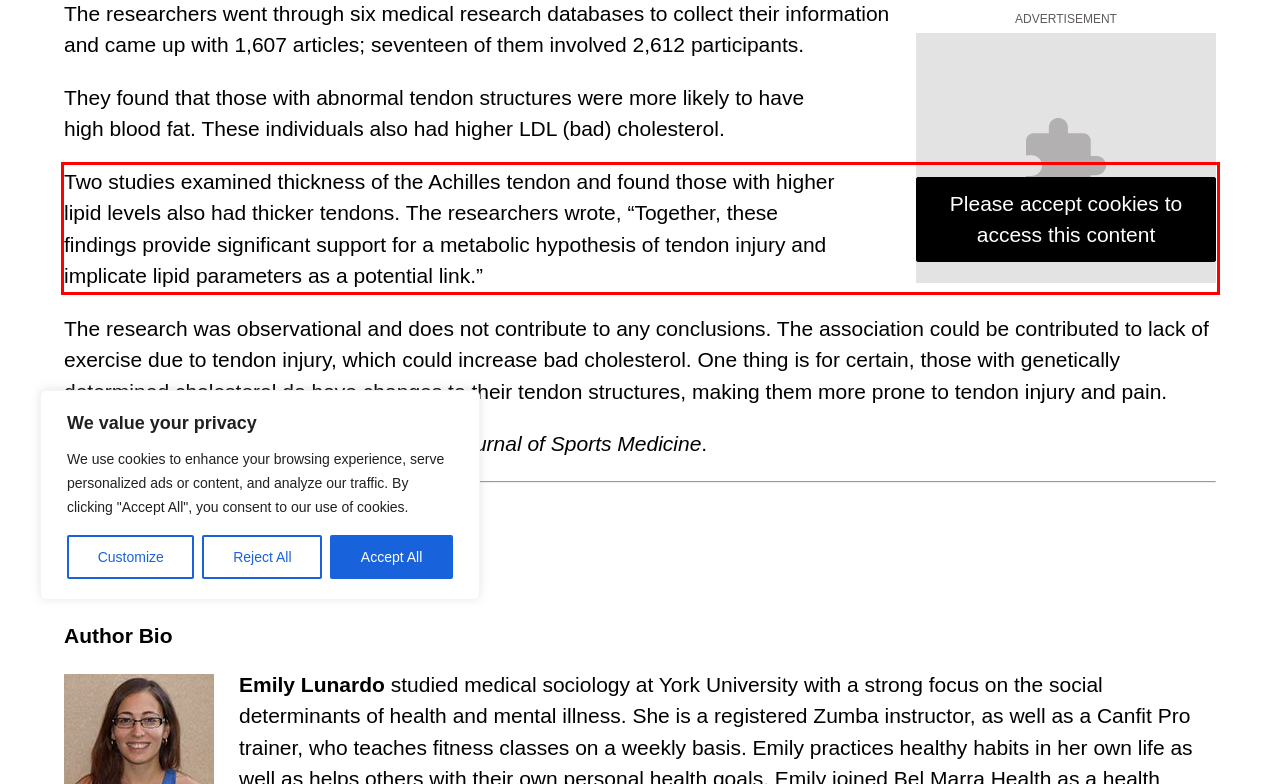Using the provided screenshot of a webpage, recognize and generate the text found within the red rectangle bounding box.

Two studies examined thickness of the Achilles tendon and found those with higher lipid levels also had thicker tendons. The researchers wrote, “Together, these findings provide significant support for a metabolic hypothesis of tendon injury and implicate lipid parameters as a potential link.”